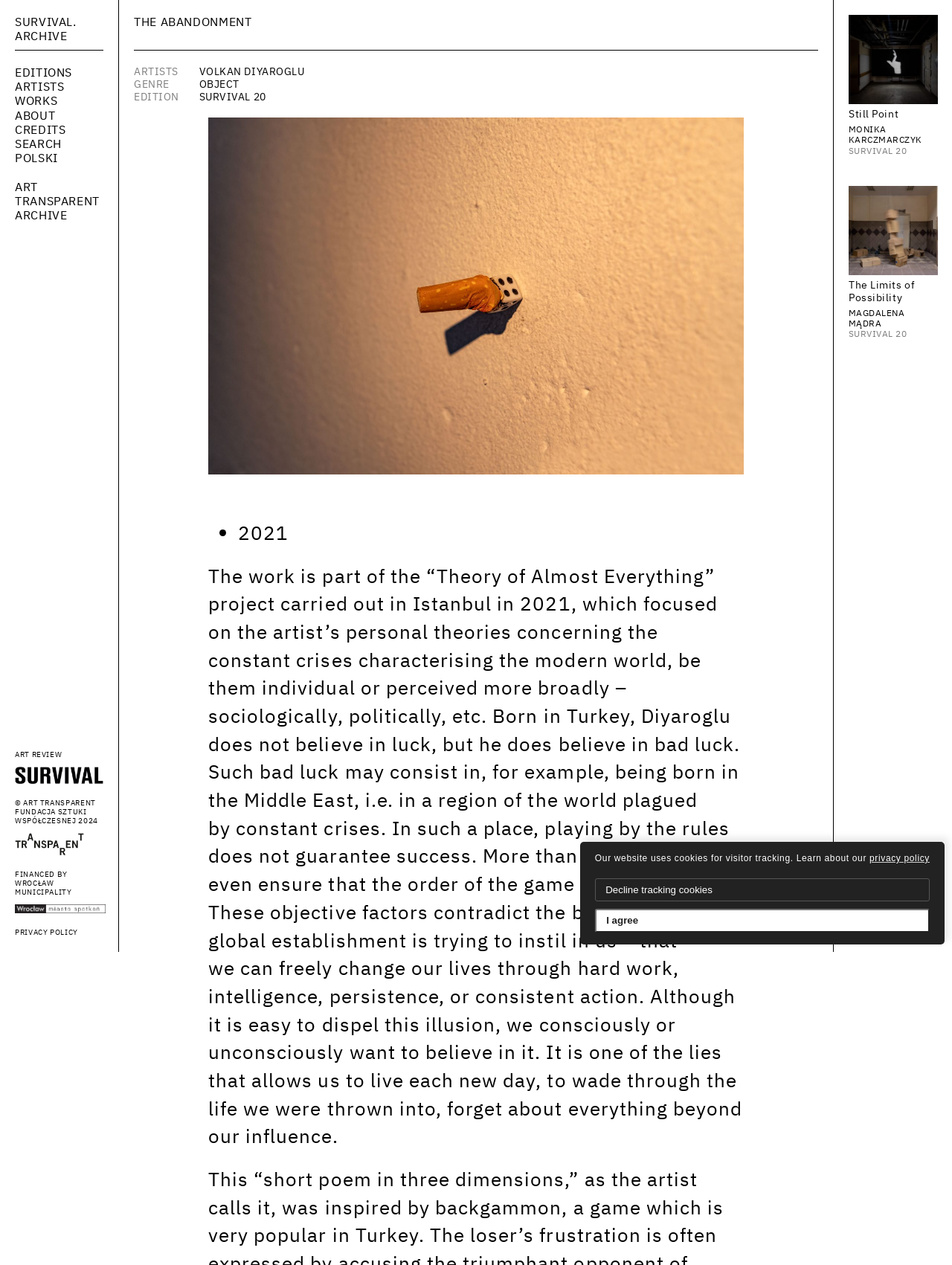Please specify the bounding box coordinates of the area that should be clicked to accomplish the following instruction: "Visit the ABOUT page". The coordinates should consist of four float numbers between 0 and 1, i.e., [left, top, right, bottom].

[0.016, 0.086, 0.109, 0.097]